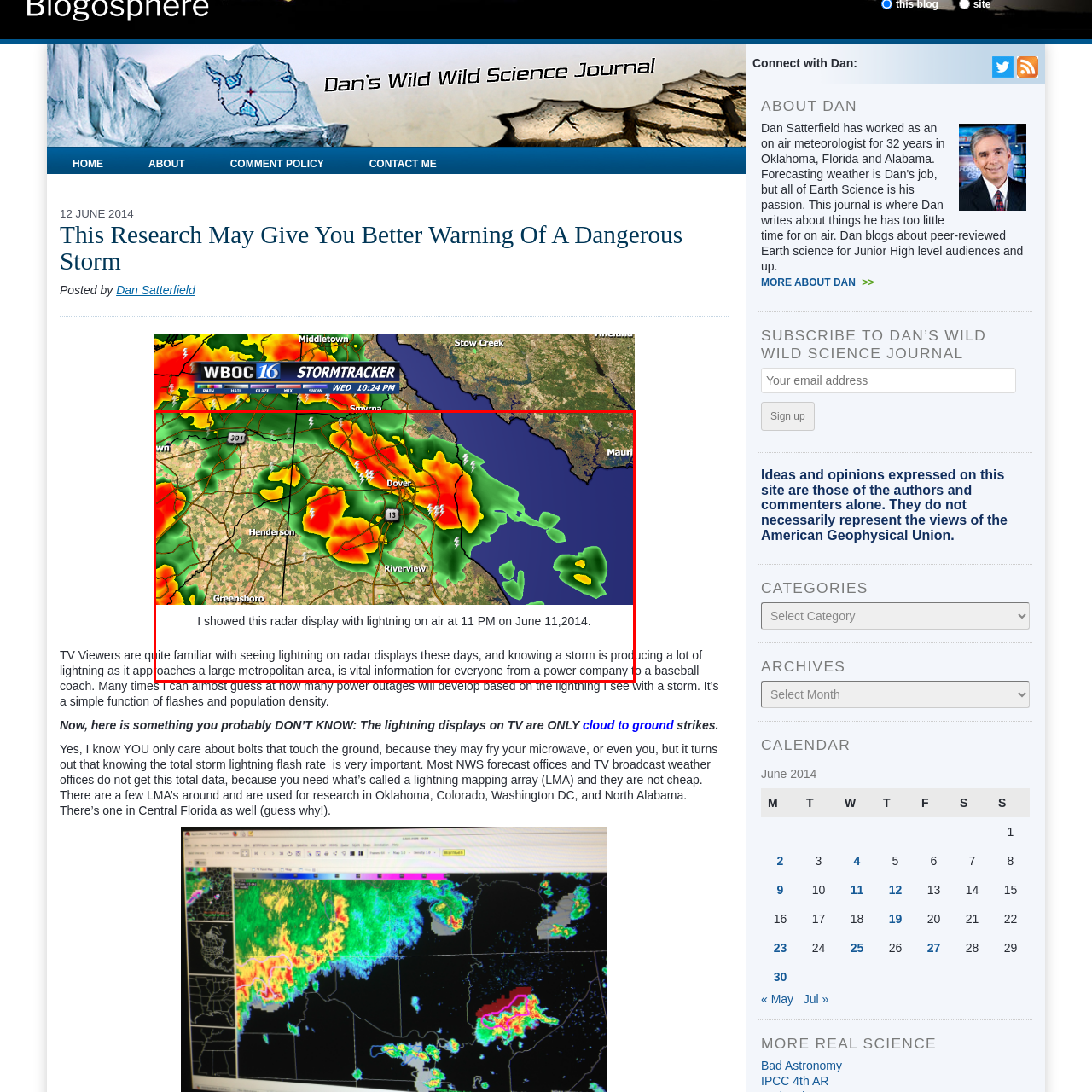Please analyze the portion of the image highlighted by the red bounding box and respond to the following question with a detailed explanation based on what you see: What time is shown on the radar screen?

The radar screen displays the time of the intense thunderstorms with significant lightning activity, which is 11 PM, as mentioned in the caption.